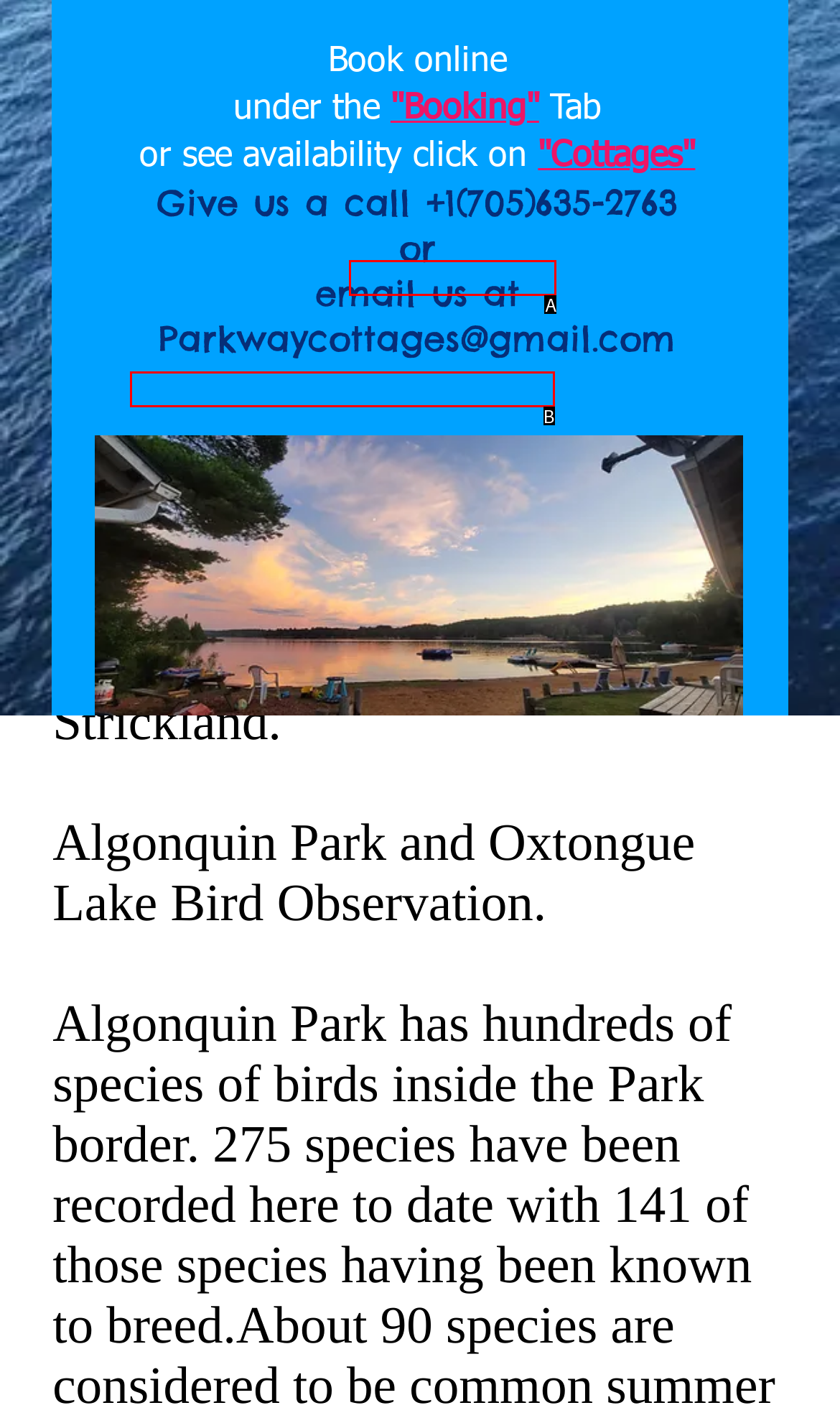From the given options, choose the HTML element that aligns with the description: Parkwaycottages@gmail.com. Respond with the letter of the selected element.

B